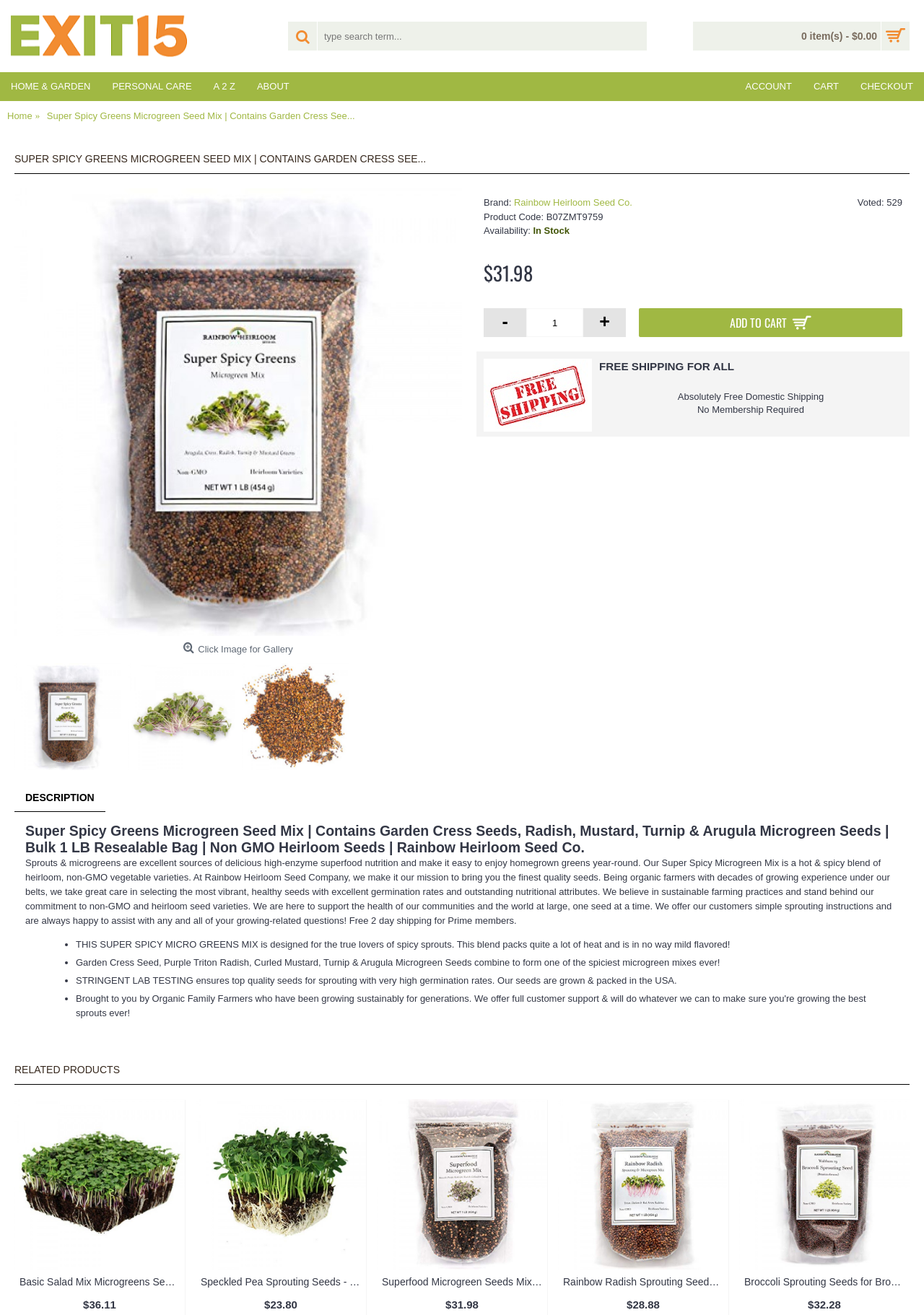Identify the webpage's primary heading and generate its text.

SUPER SPICY GREENS MICROGREEN SEED MIX | CONTAINS GARDEN CRESS SEE...